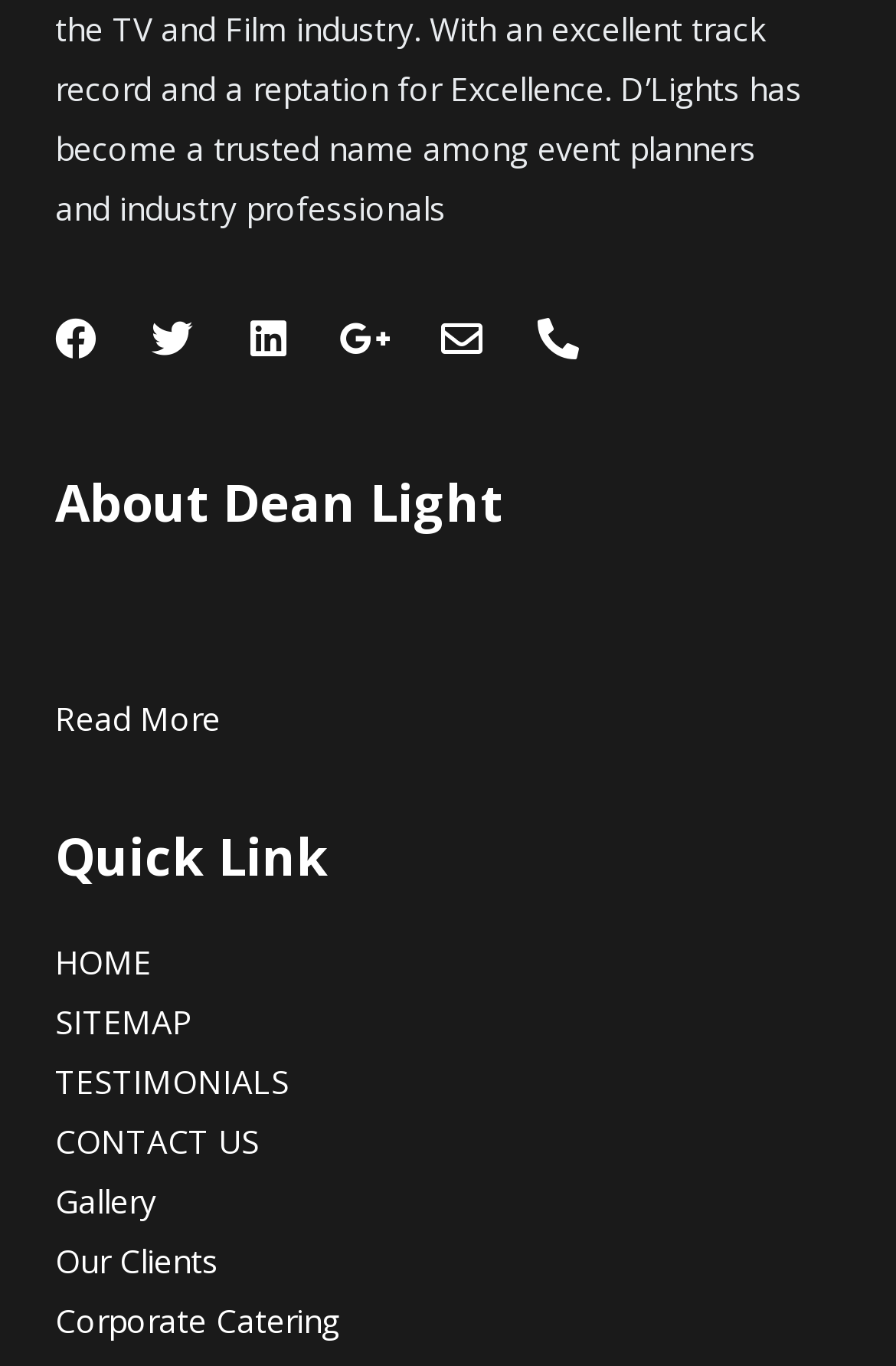Mark the bounding box of the element that matches the following description: "Google-plus-g".

[0.385, 0.233, 0.431, 0.263]